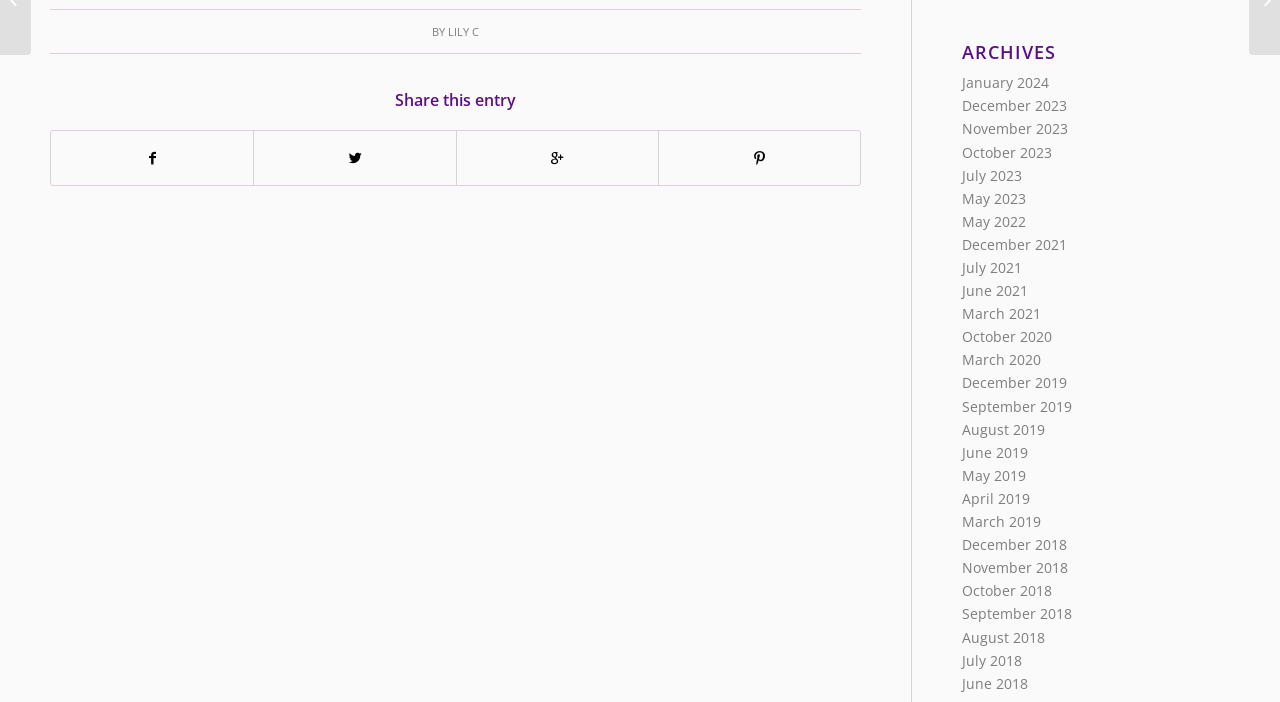Provide the bounding box coordinates of the UI element that matches the description: "Share on Google+".

[0.357, 0.186, 0.514, 0.263]